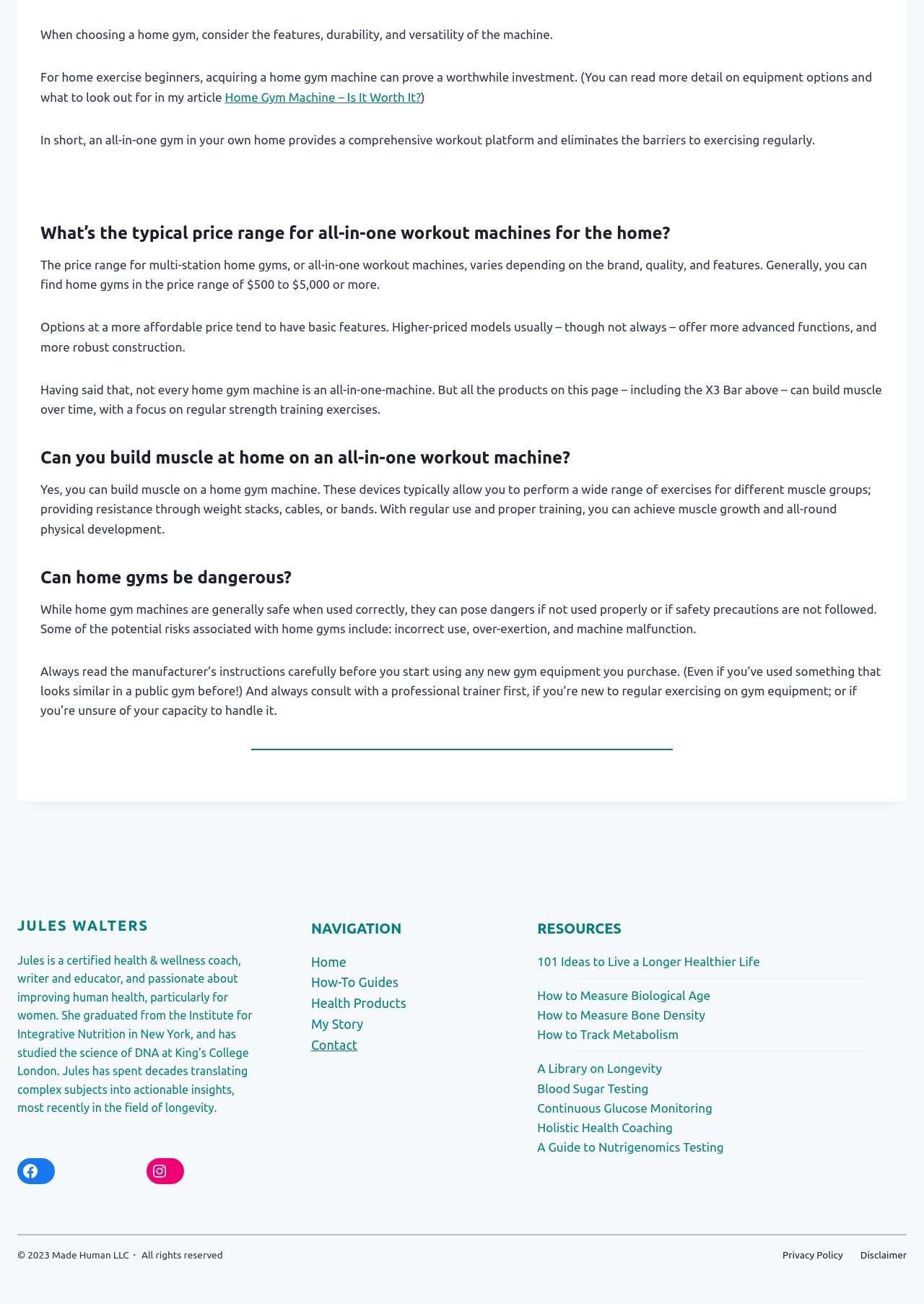Determine the bounding box coordinates of the section to be clicked to follow the instruction: "Click on 'Home Gym Machine – Is It Worth It?' to read more". The coordinates should be given as four float numbers between 0 and 1, formatted as [left, top, right, bottom].

[0.243, 0.069, 0.455, 0.08]